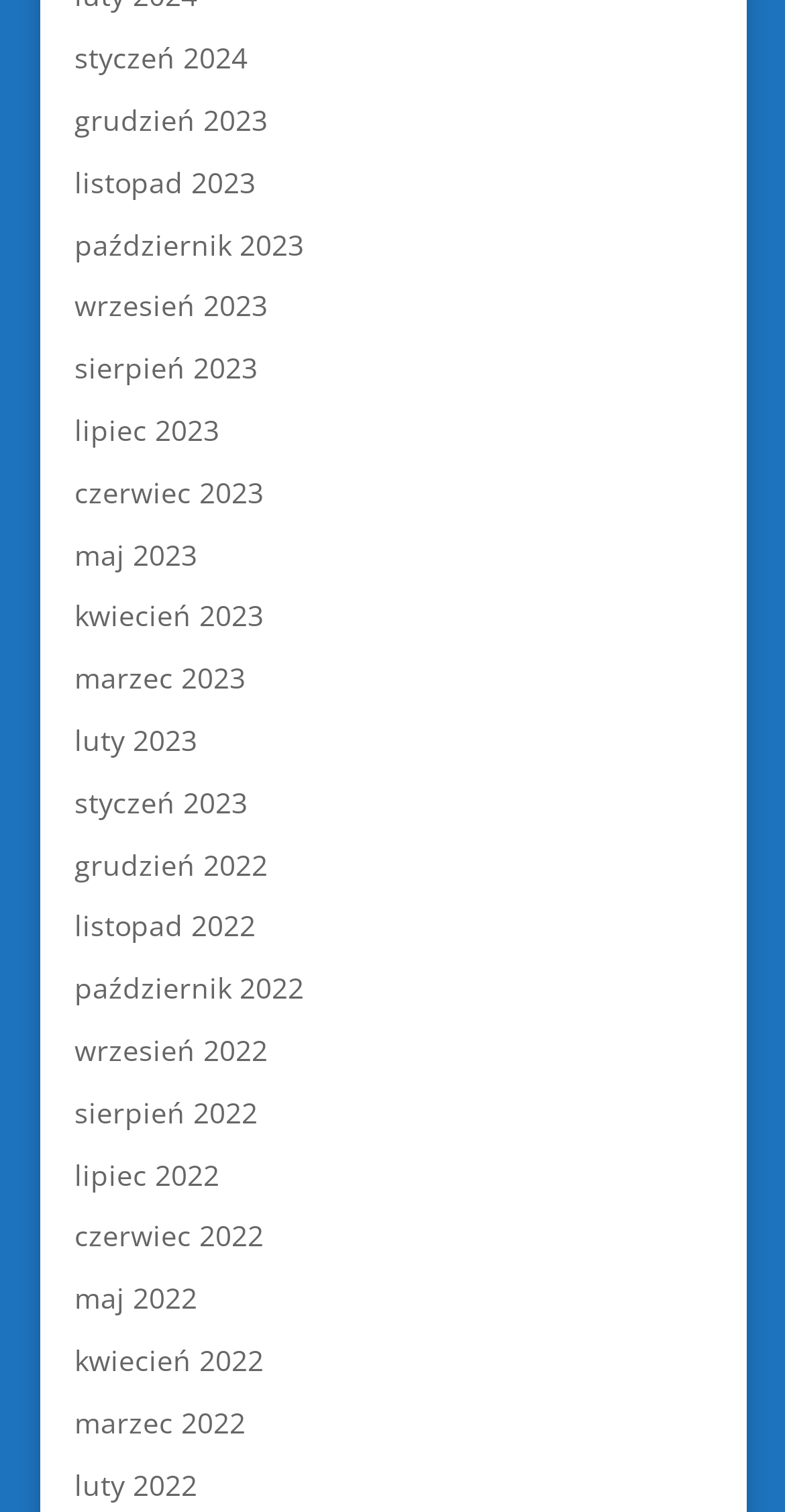Please locate the bounding box coordinates for the element that should be clicked to achieve the following instruction: "browse November 2023". Ensure the coordinates are given as four float numbers between 0 and 1, i.e., [left, top, right, bottom].

[0.095, 0.108, 0.326, 0.133]